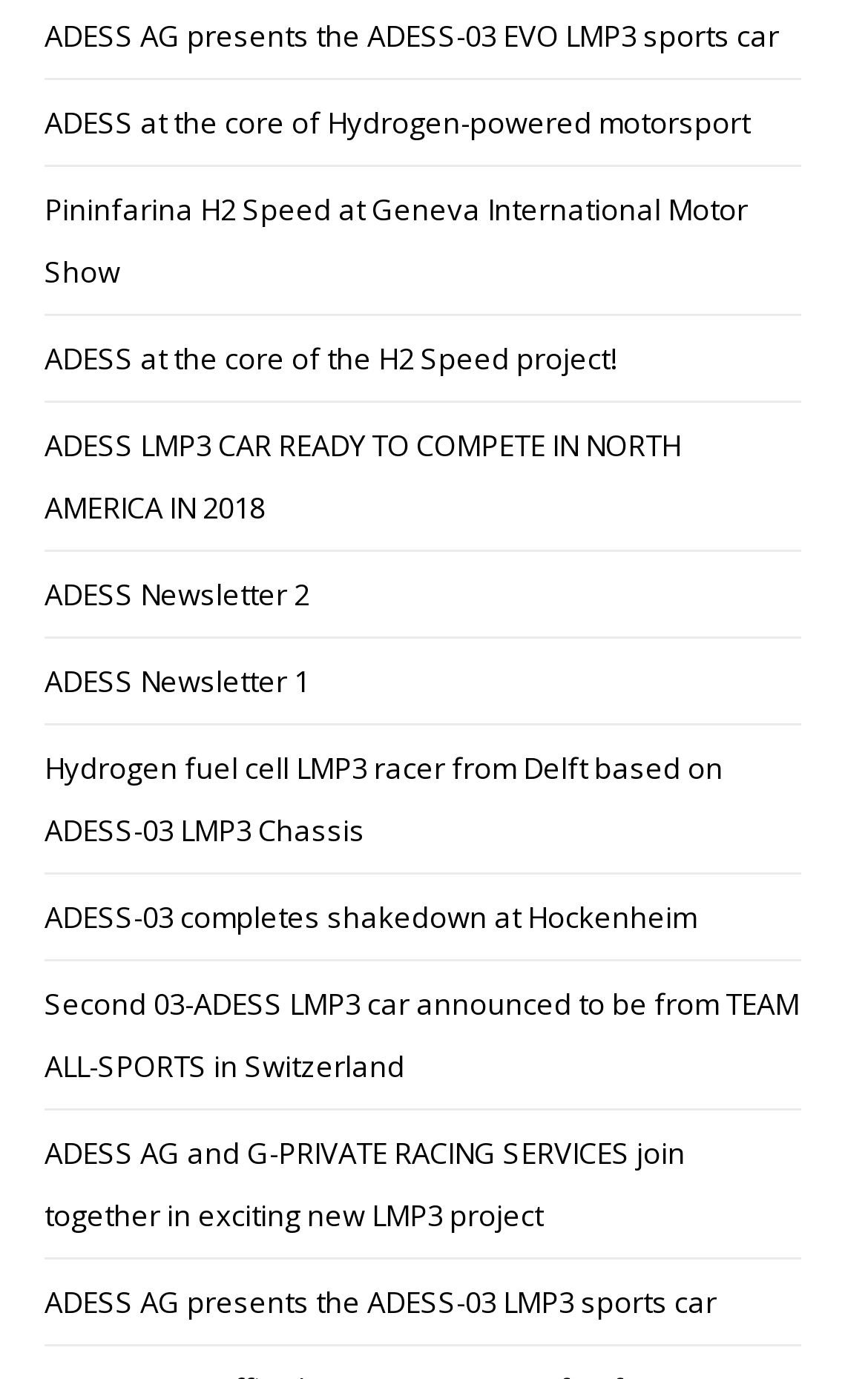Is the webpage related to a specific event?
Please answer the question with as much detail and depth as you can.

One of the links mentions the Pininfarina H2 Speed at Geneva International Motor Show, indicating that the webpage is related to this specific event.